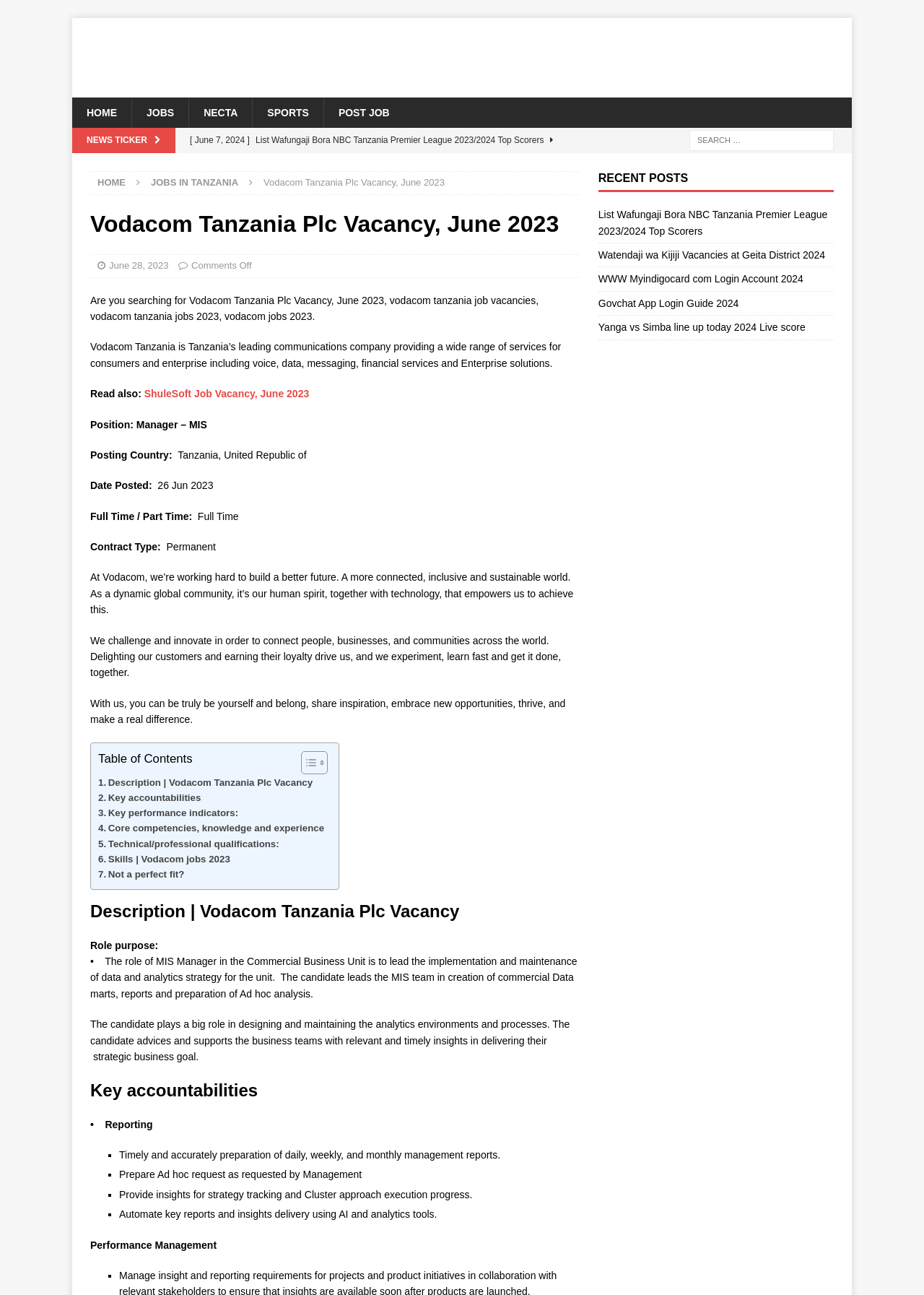Pinpoint the bounding box coordinates of the element you need to click to execute the following instruction: "Sort". The bounding box should be represented by four float numbers between 0 and 1, in the format [left, top, right, bottom].

None